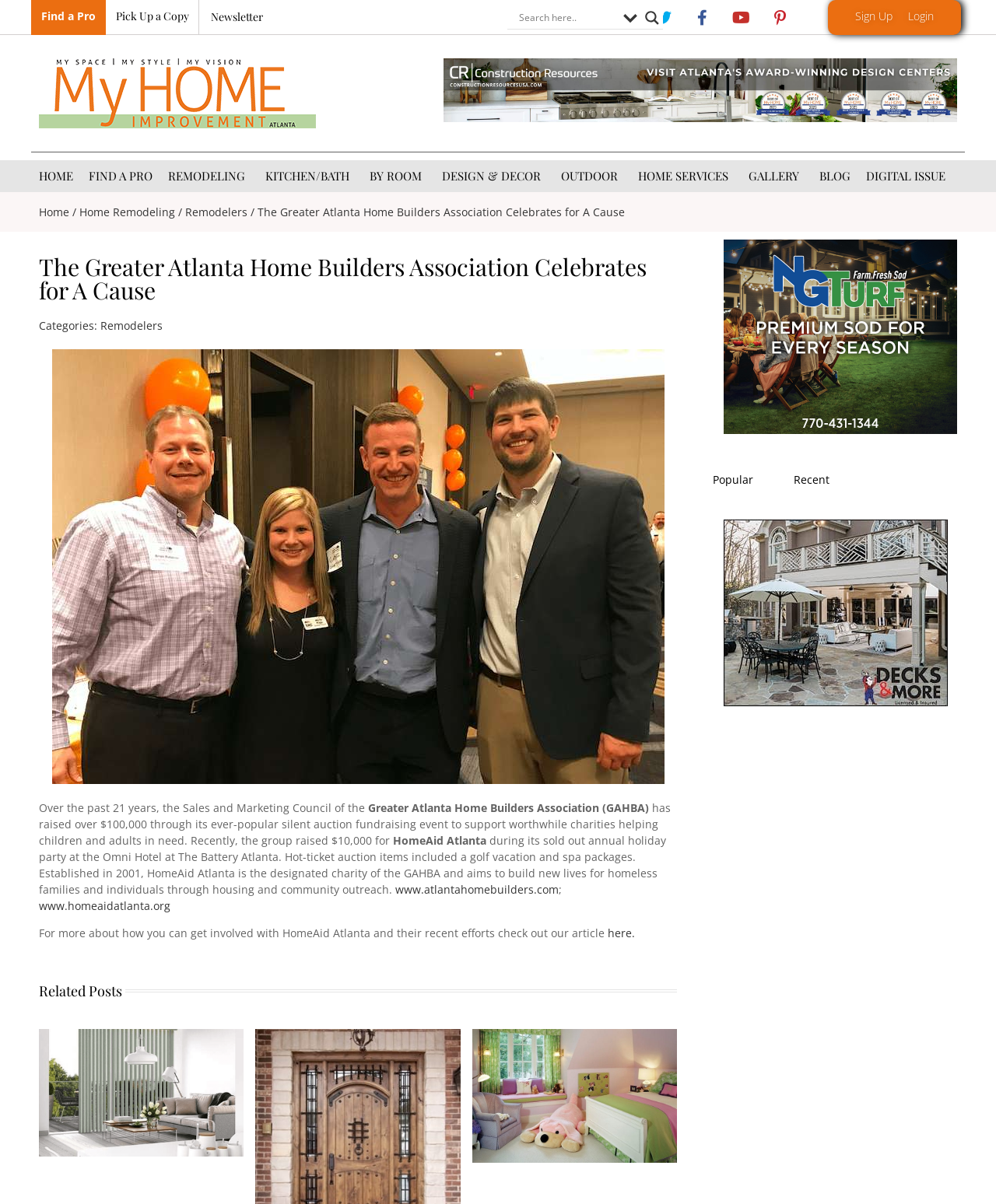Review the image closely and give a comprehensive answer to the question: What is the name of the charity supported by the GAHBA?

According to the webpage content, the Sales and Marketing Council of the Greater Atlanta Home Builders Association (GAHBA) has raised over $100,000 through its silent auction fundraising event to support HomeAid Atlanta, a charity that aims to build new lives for homeless families and individuals through housing and community outreach.